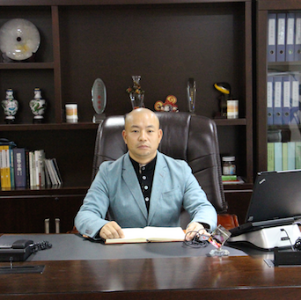What is behind the person?
Based on the visual content, answer with a single word or a brief phrase.

Bookshelf